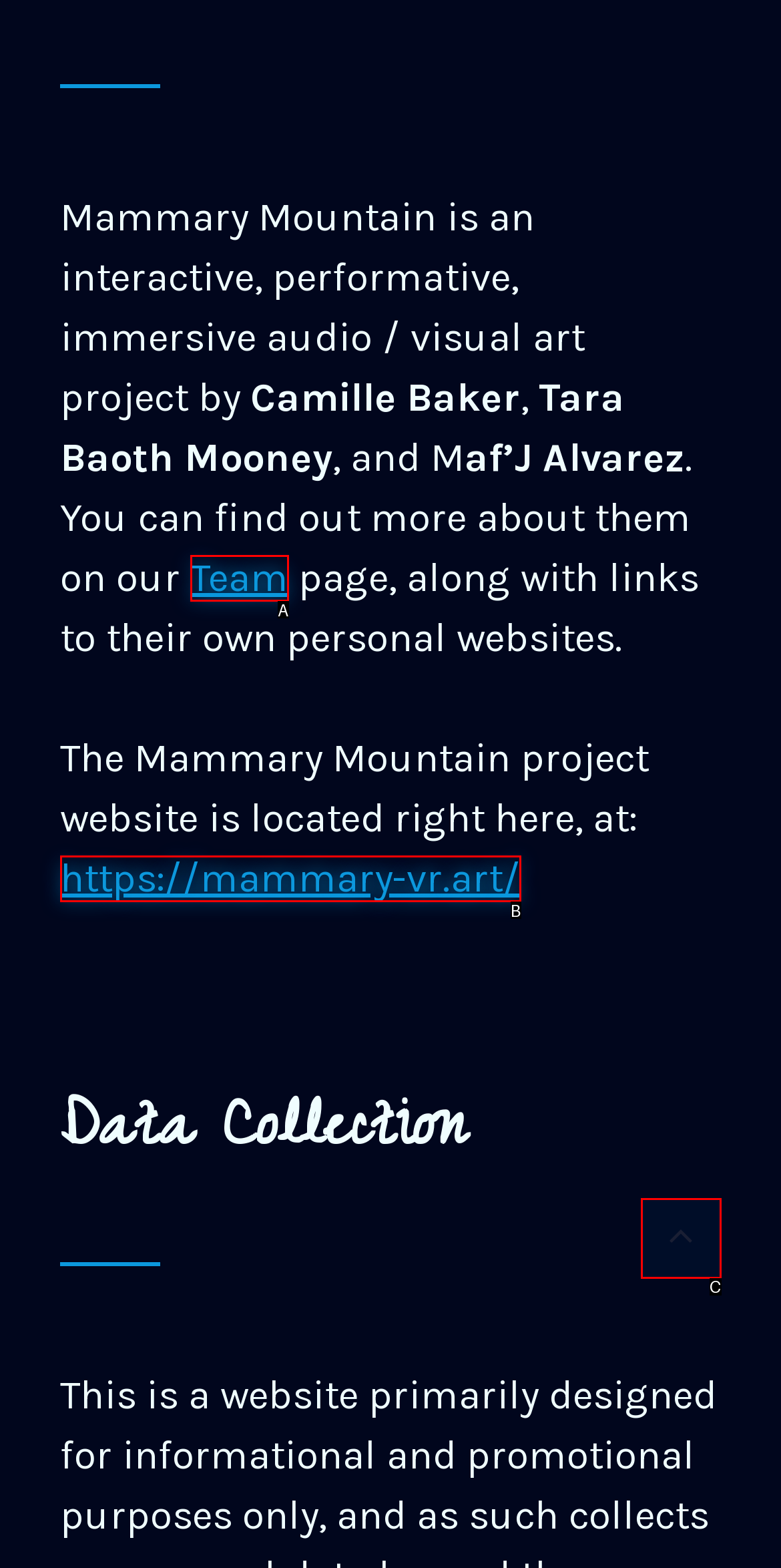Identify the bounding box that corresponds to: Team
Respond with the letter of the correct option from the provided choices.

A